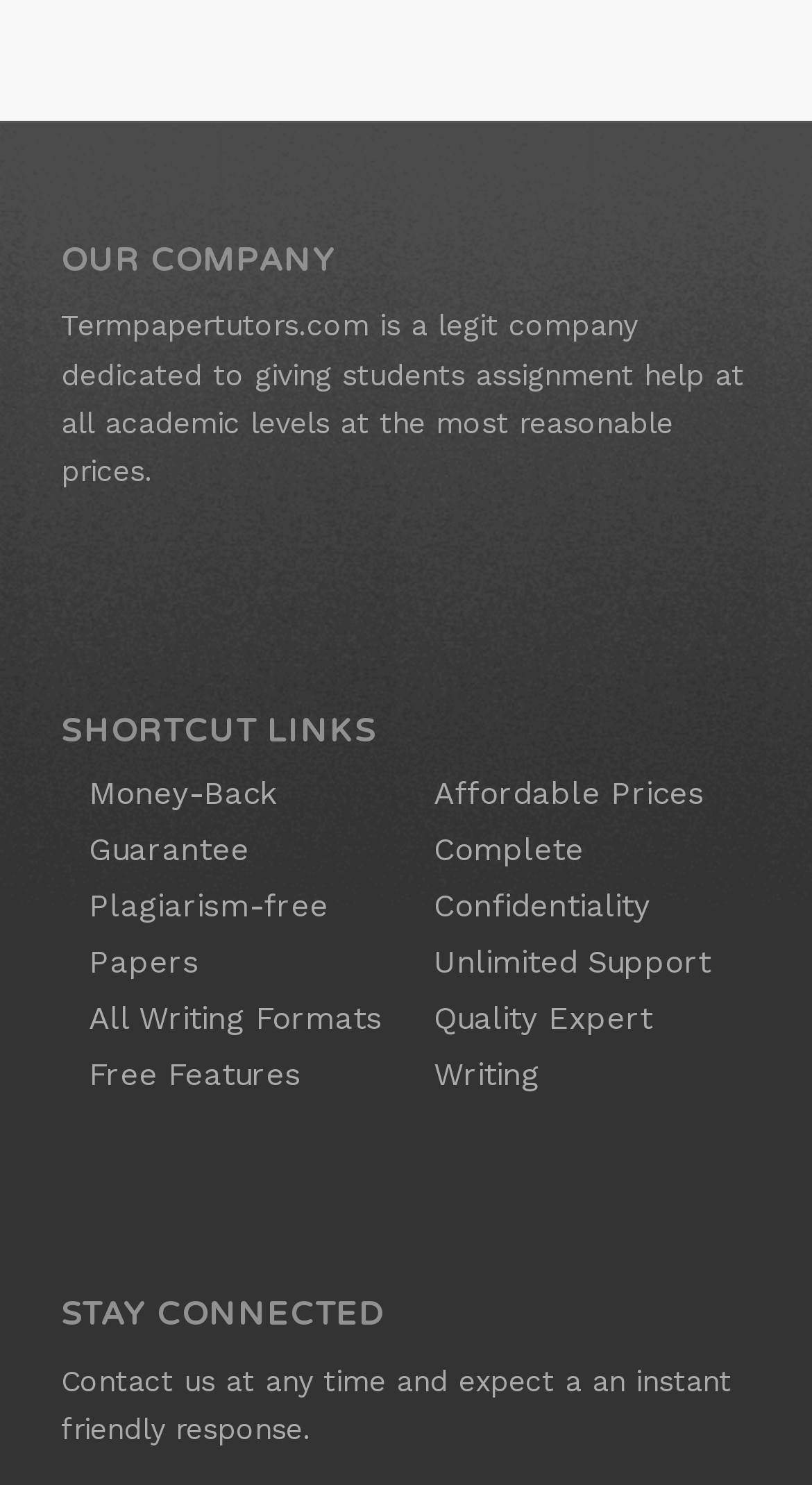Specify the bounding box coordinates for the region that must be clicked to perform the given instruction: "Click on 'Money-Back Guarantee'".

[0.109, 0.521, 0.342, 0.585]